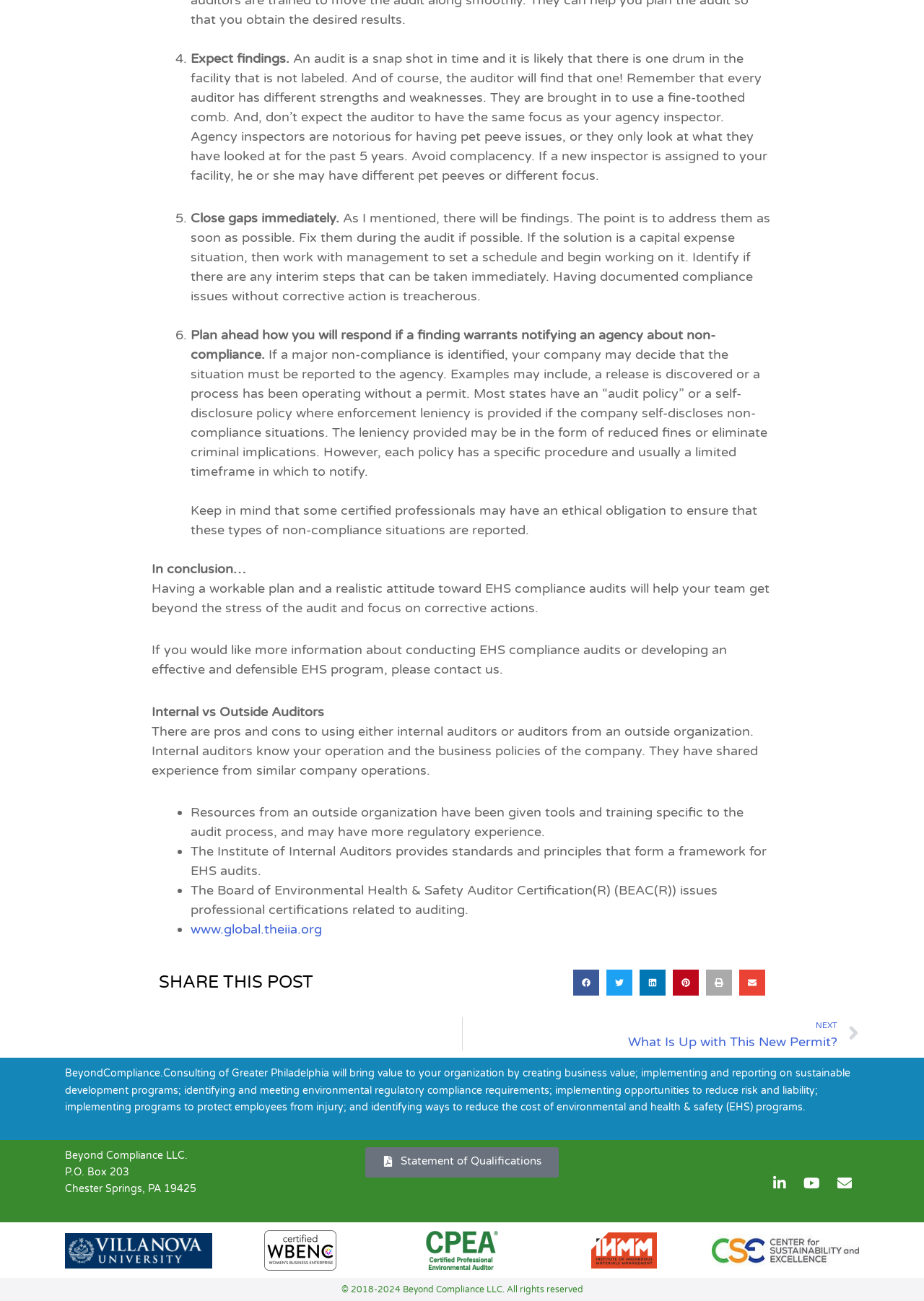Respond to the following question using a concise word or phrase: 
How many social media links are there?

4